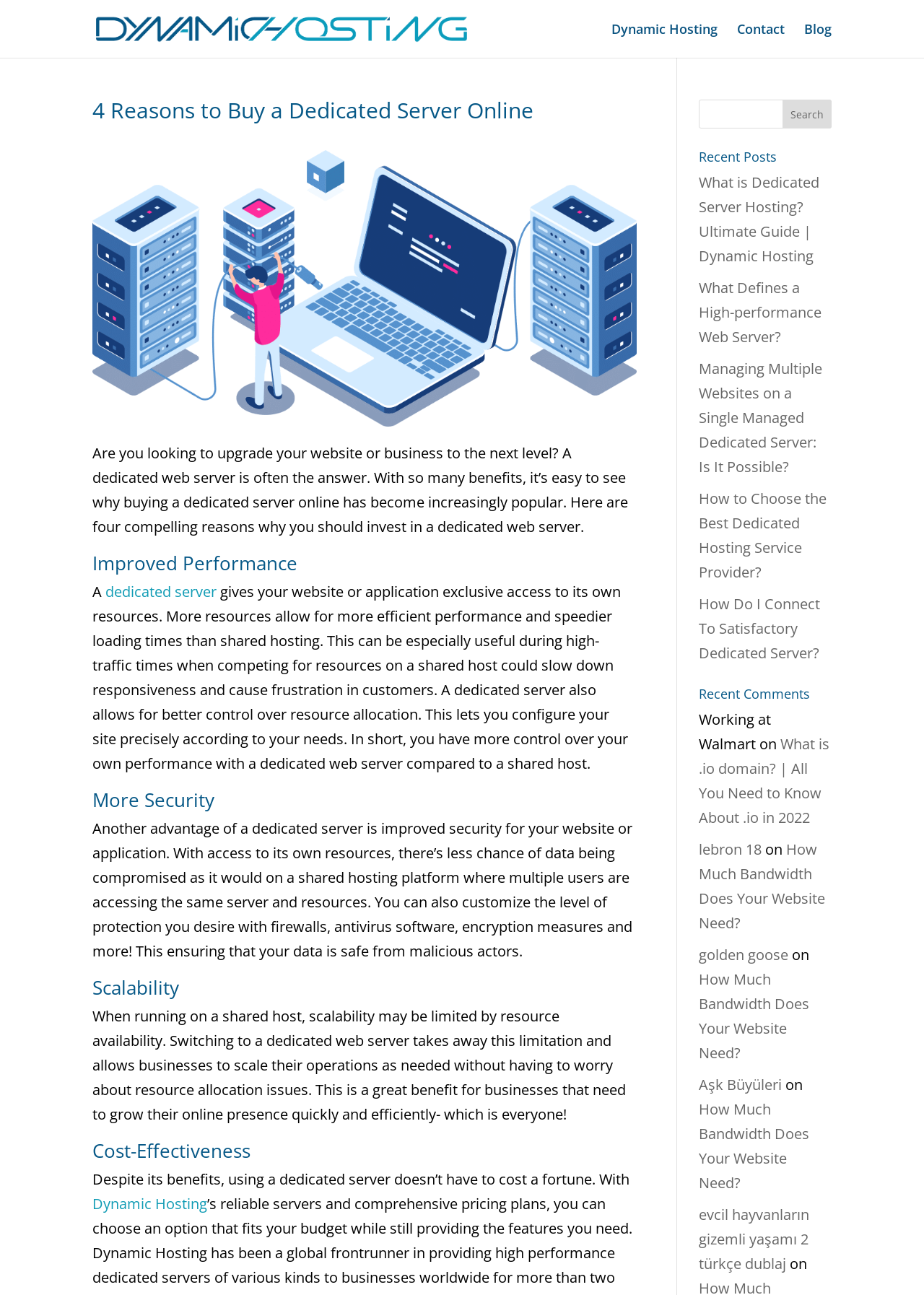Provide the bounding box coordinates for the area that should be clicked to complete the instruction: "Contact Dynamic Hosting".

[0.798, 0.018, 0.849, 0.045]